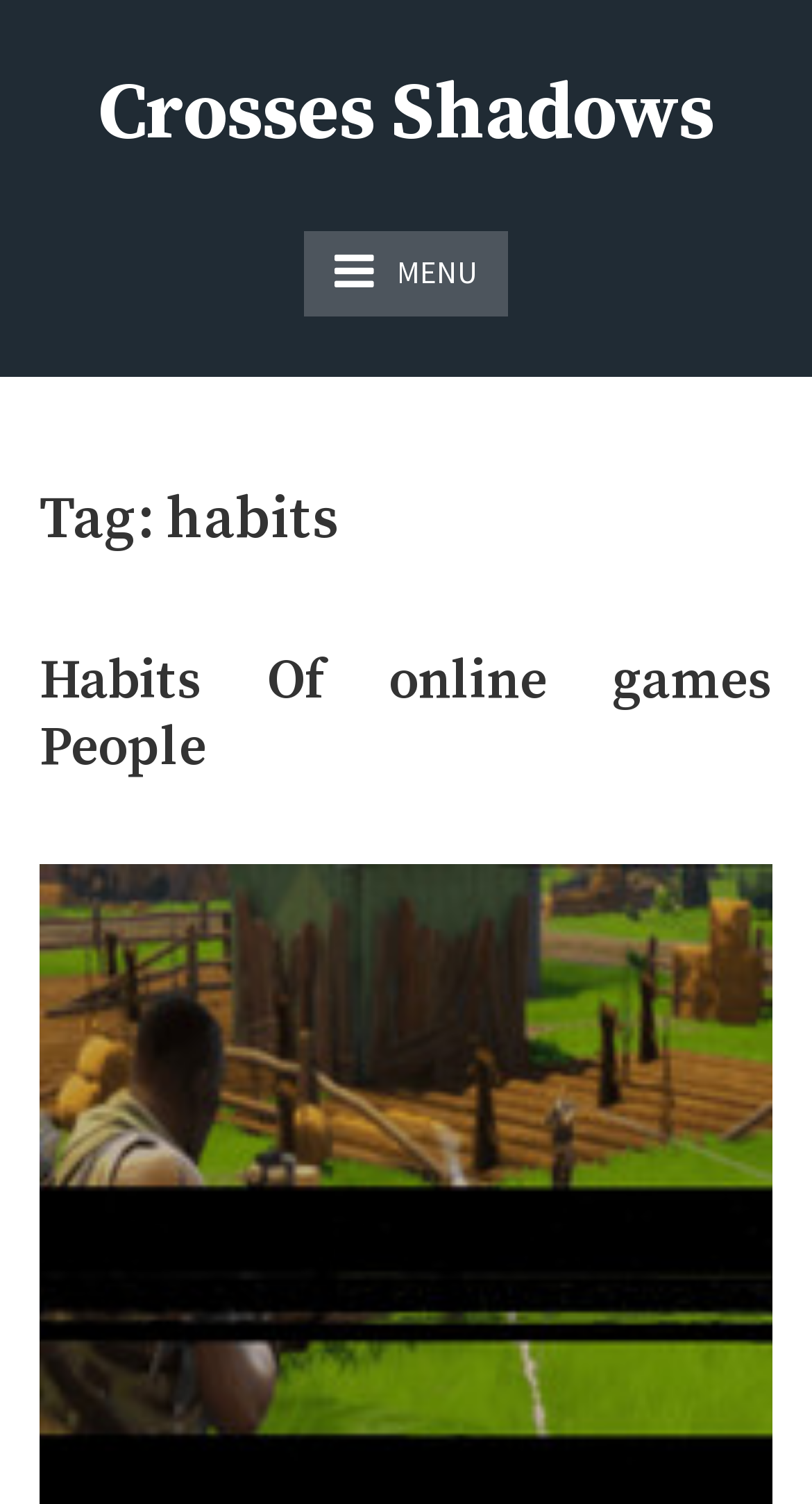Using floating point numbers between 0 and 1, provide the bounding box coordinates in the format (top-left x, top-left y, bottom-right x, bottom-right y). Locate the UI element described here: MenuClose

[0.373, 0.154, 0.627, 0.21]